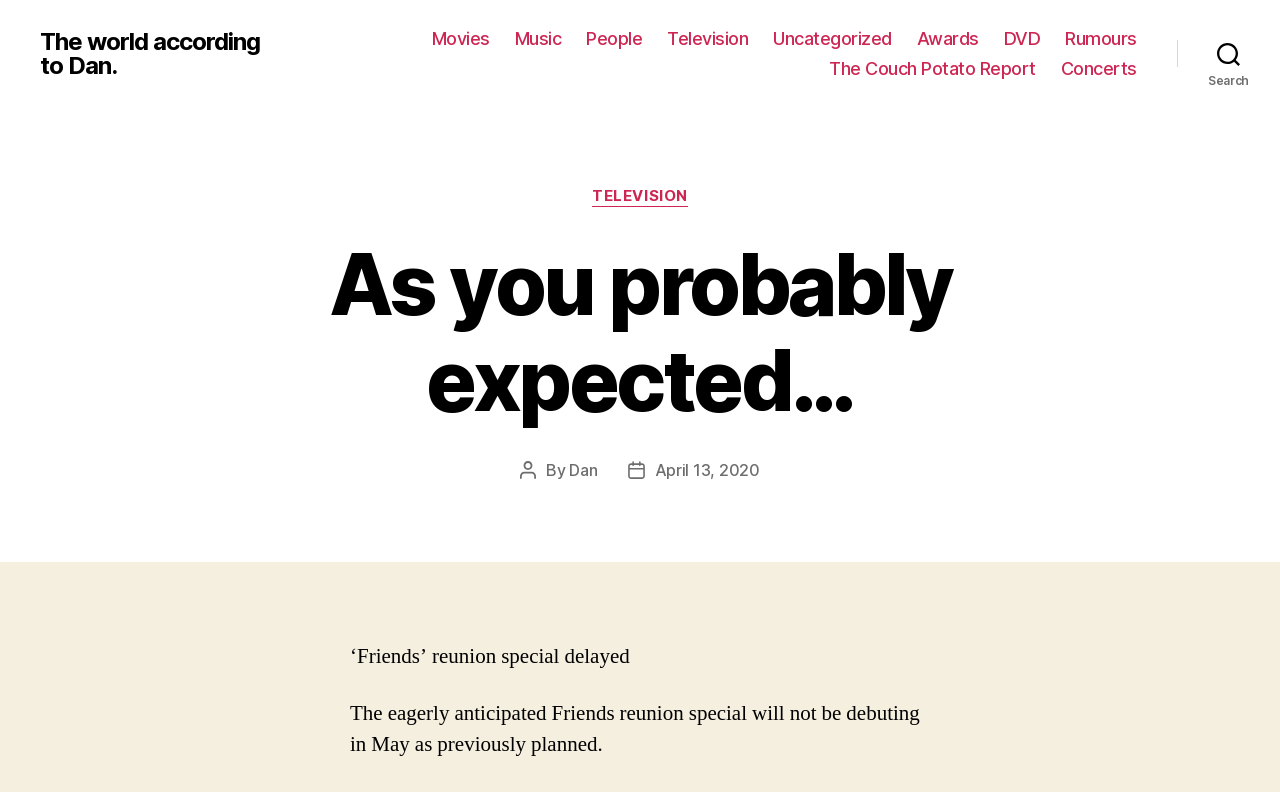Predict the bounding box of the UI element based on the description: "April 13, 2020". The coordinates should be four float numbers between 0 and 1, formatted as [left, top, right, bottom].

[0.511, 0.581, 0.594, 0.606]